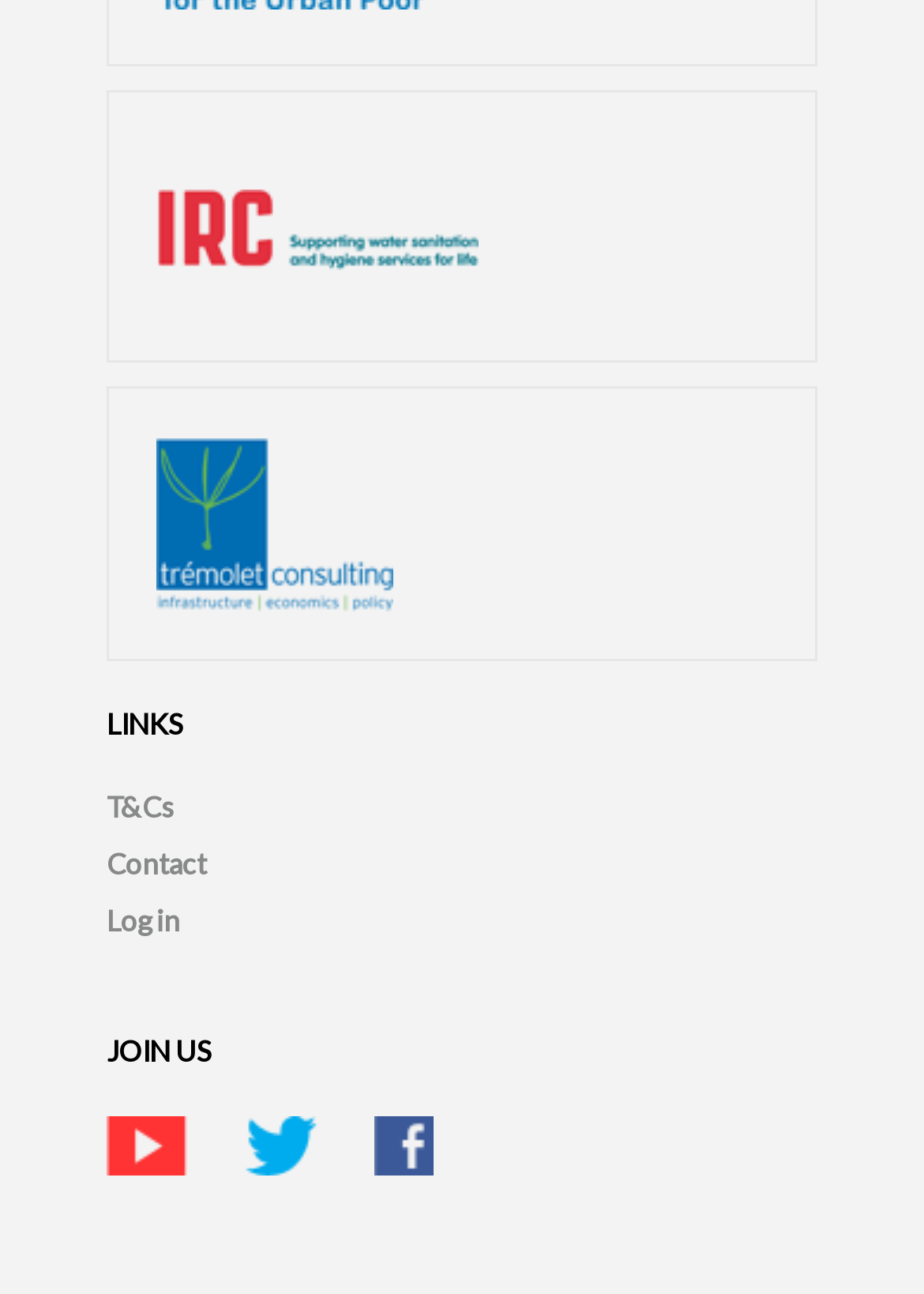Find the bounding box coordinates for the UI element whose description is: "alt="tremolet consulting"". The coordinates should be four float numbers between 0 and 1, in the format [left, top, right, bottom].

[0.115, 0.299, 0.885, 0.512]